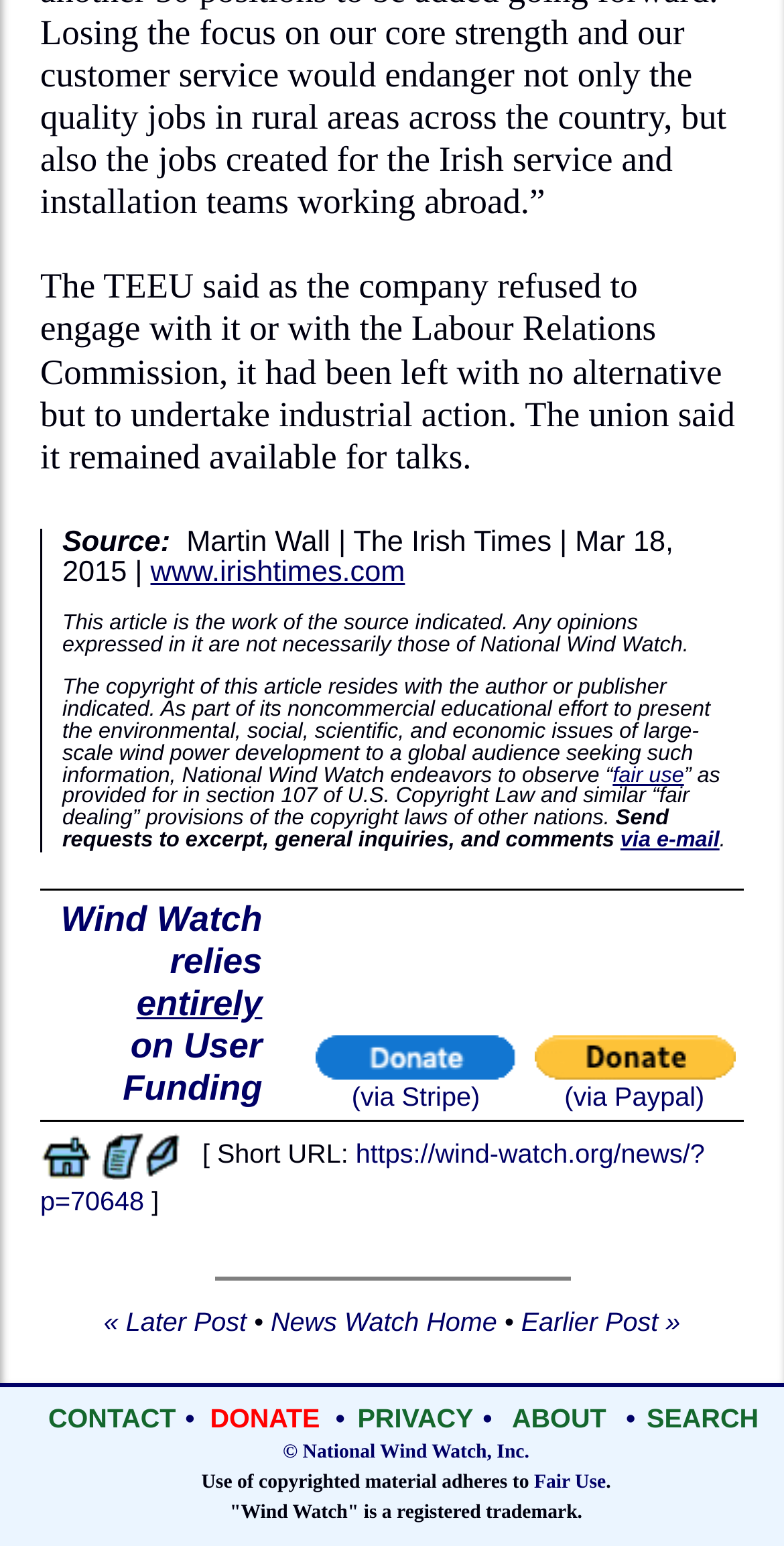Can you specify the bounding box coordinates for the region that should be clicked to fulfill this instruction: "Click on the 'News Watch Home' link".

[0.051, 0.736, 0.118, 0.756]